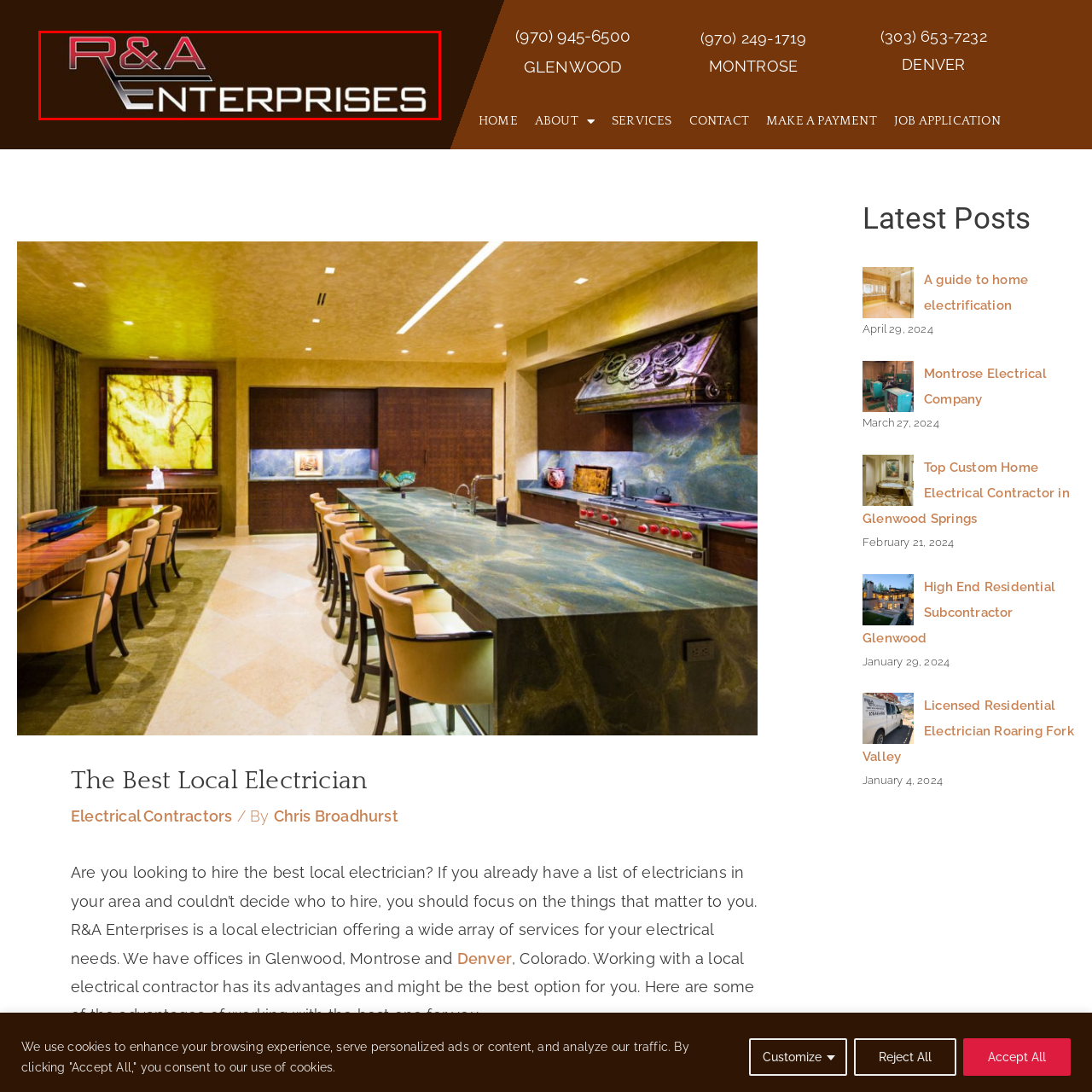View the image surrounded by the red border, What industry does R&A Enterprises operate in?
 Answer using a single word or phrase.

Electrical